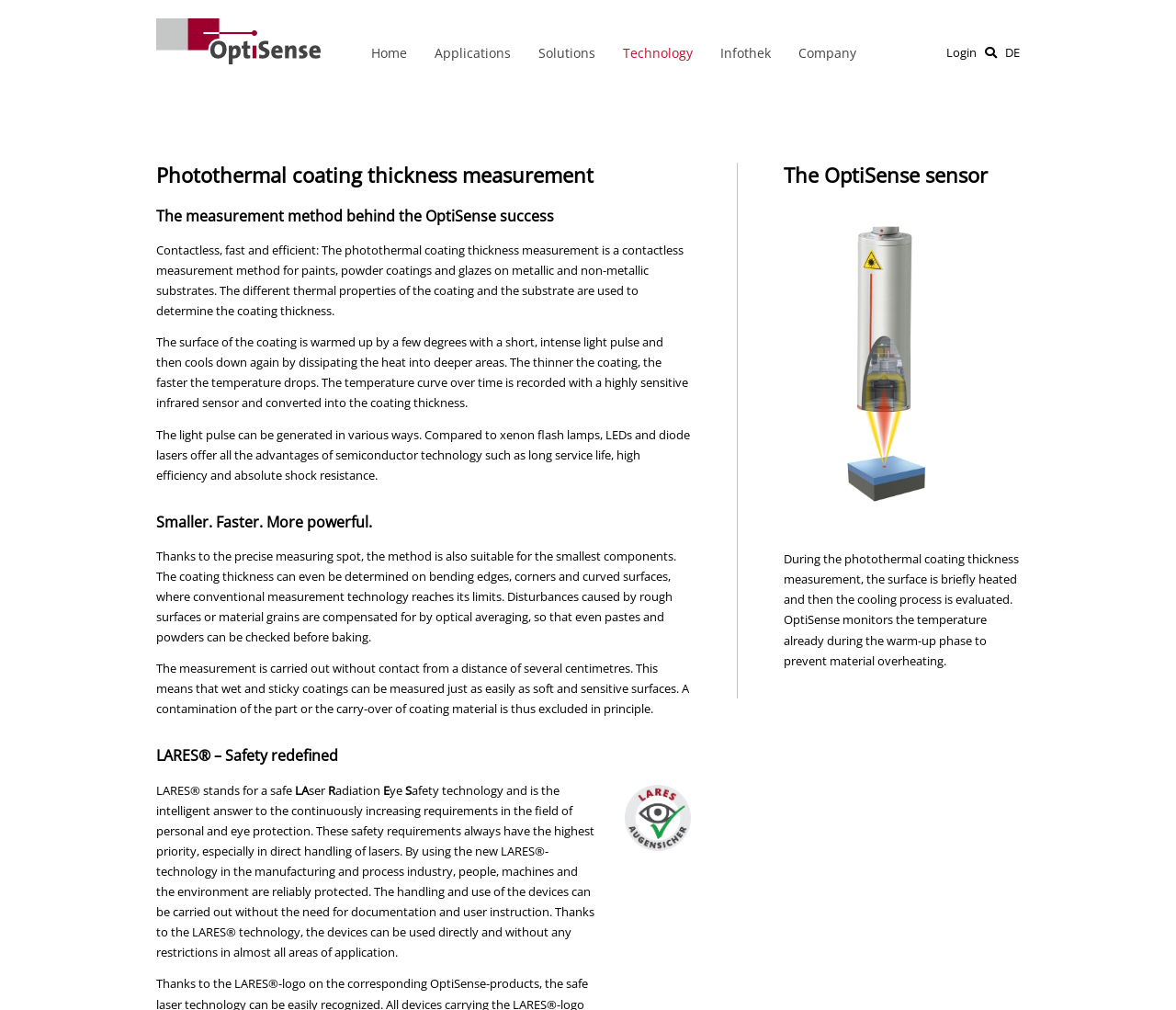Find the coordinates for the bounding box of the element with this description: "Home".

[0.316, 0.044, 0.346, 0.061]